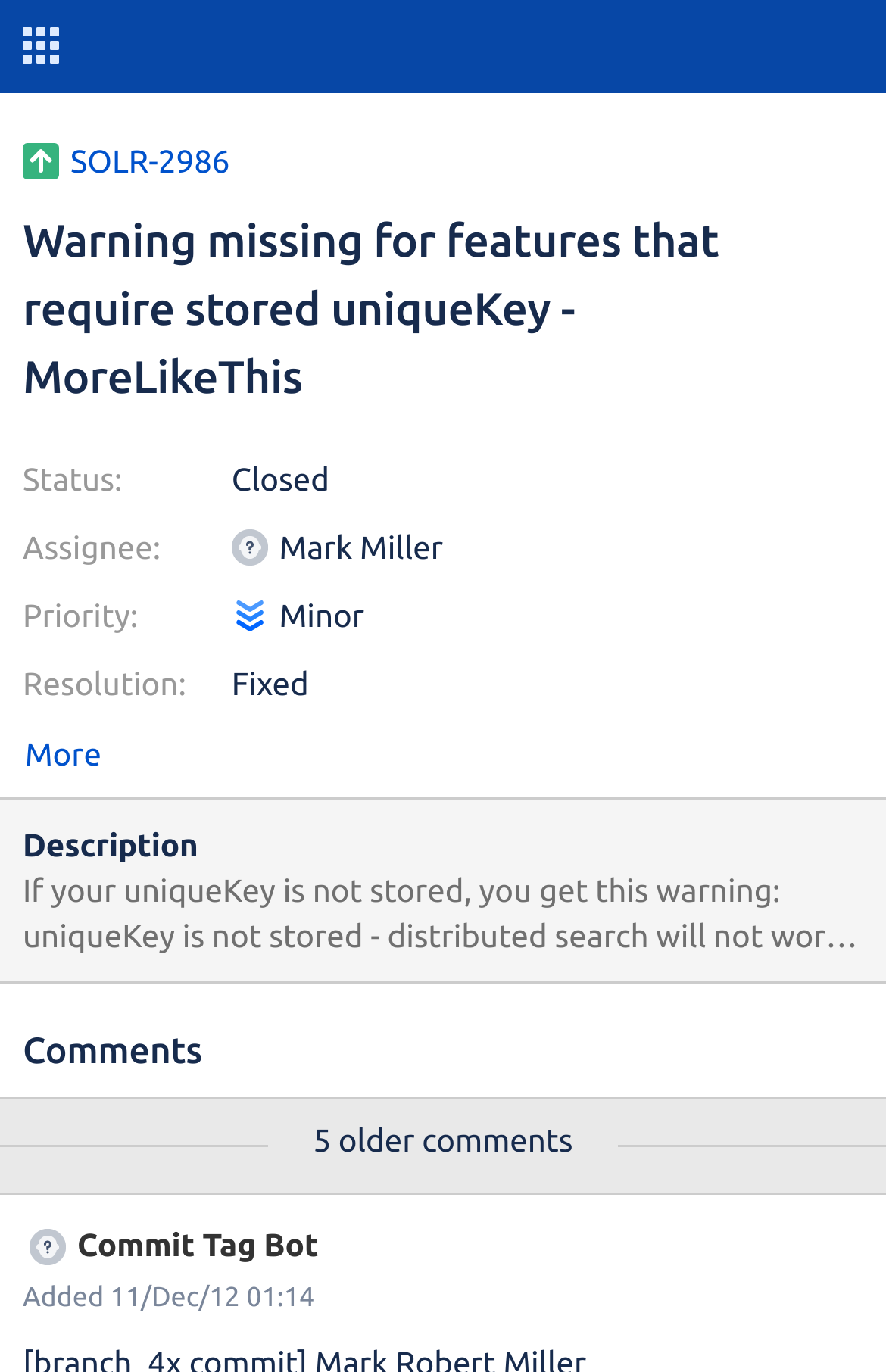Answer this question in one word or a short phrase: What is the status of the issue?

Closed